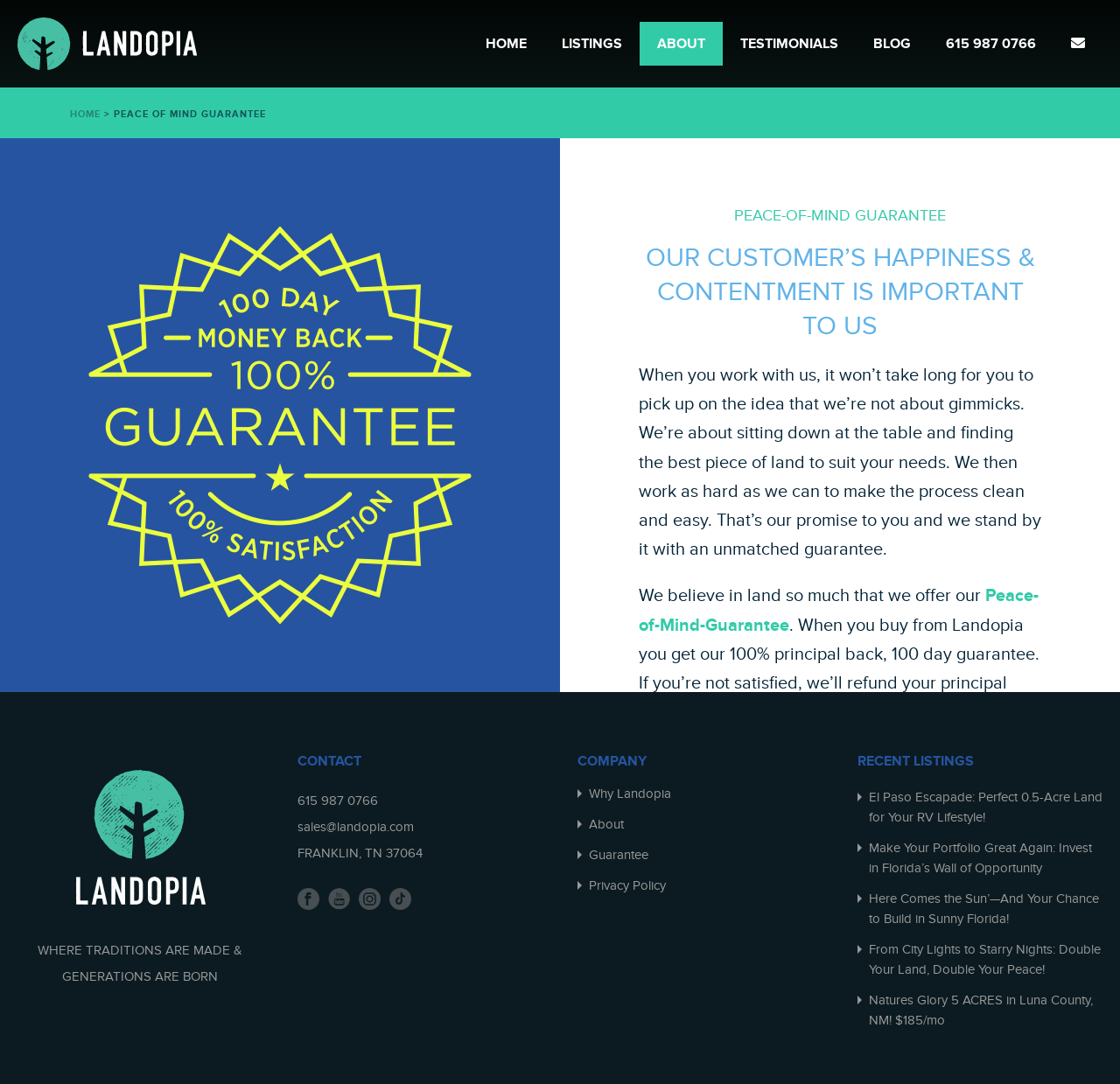Please respond to the question with a concise word or phrase:
What is the guarantee offered by Landopia?

100 day guarantee